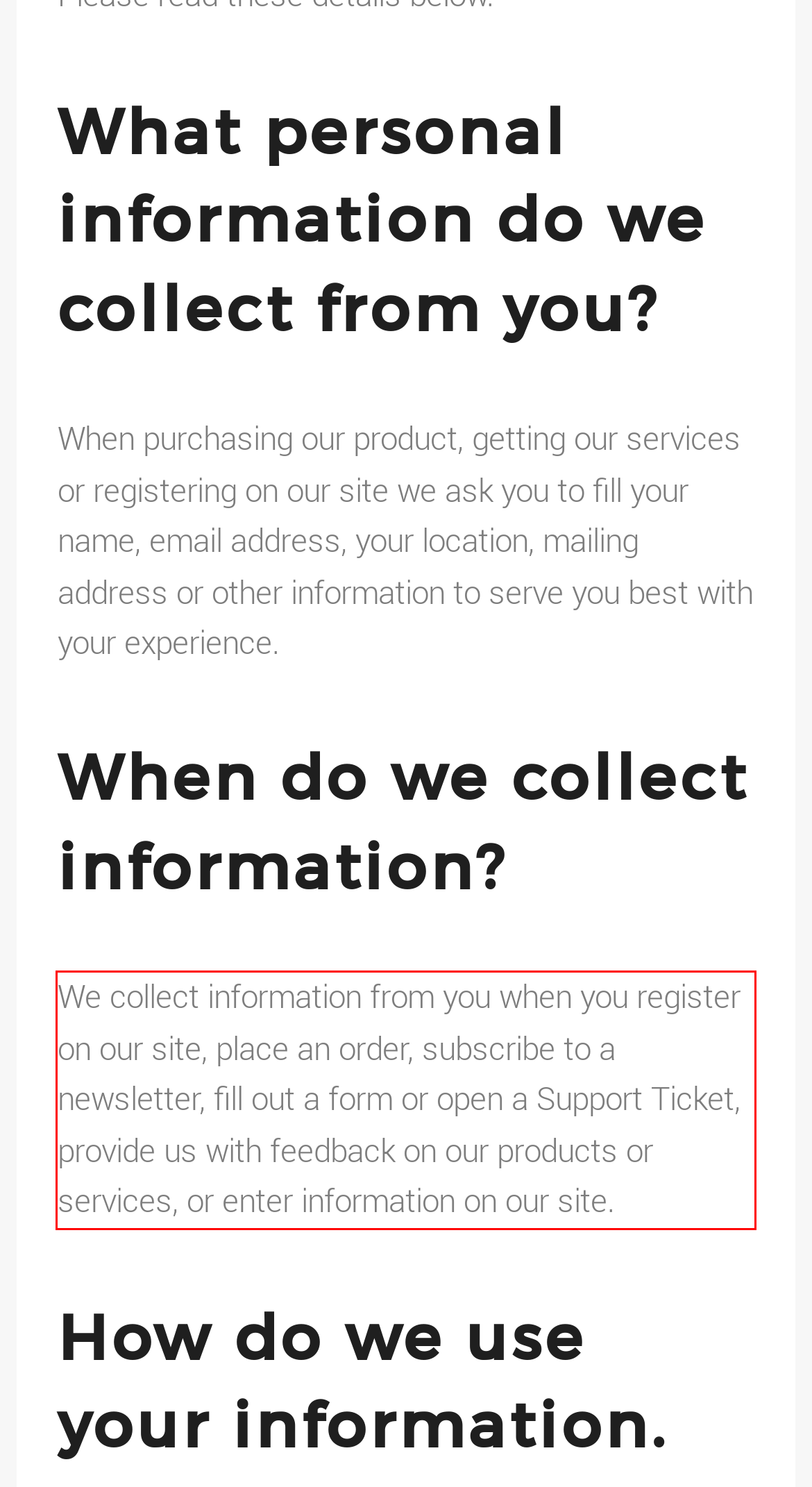Given a screenshot of a webpage, identify the red bounding box and perform OCR to recognize the text within that box.

We collect information from you when you register on our site, place an order, subscribe to a newsletter, fill out a form or open a Support Ticket, provide us with feedback on our products or services, or enter information on our site.